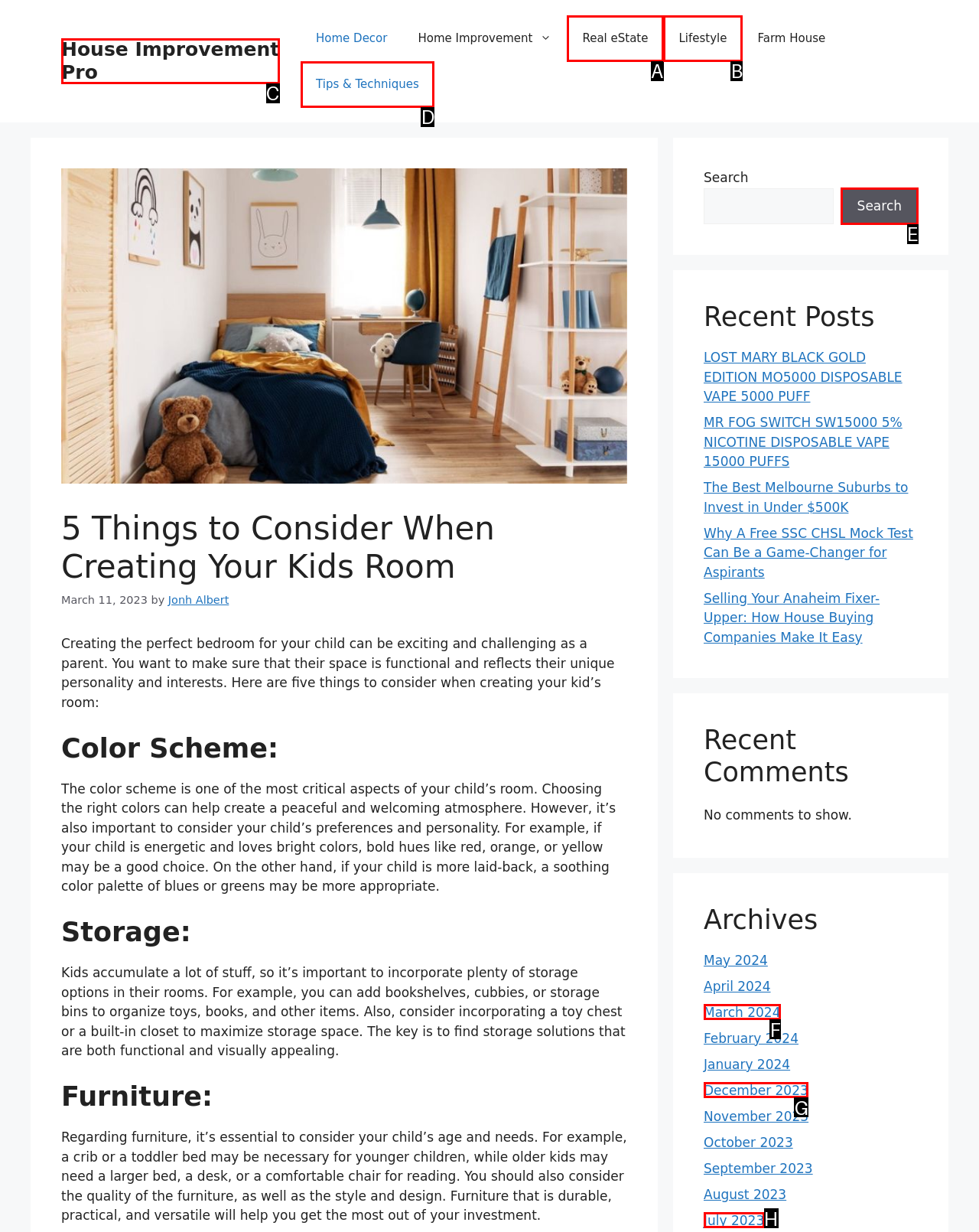Tell me which one HTML element best matches the description: Lifestyle Answer with the option's letter from the given choices directly.

B